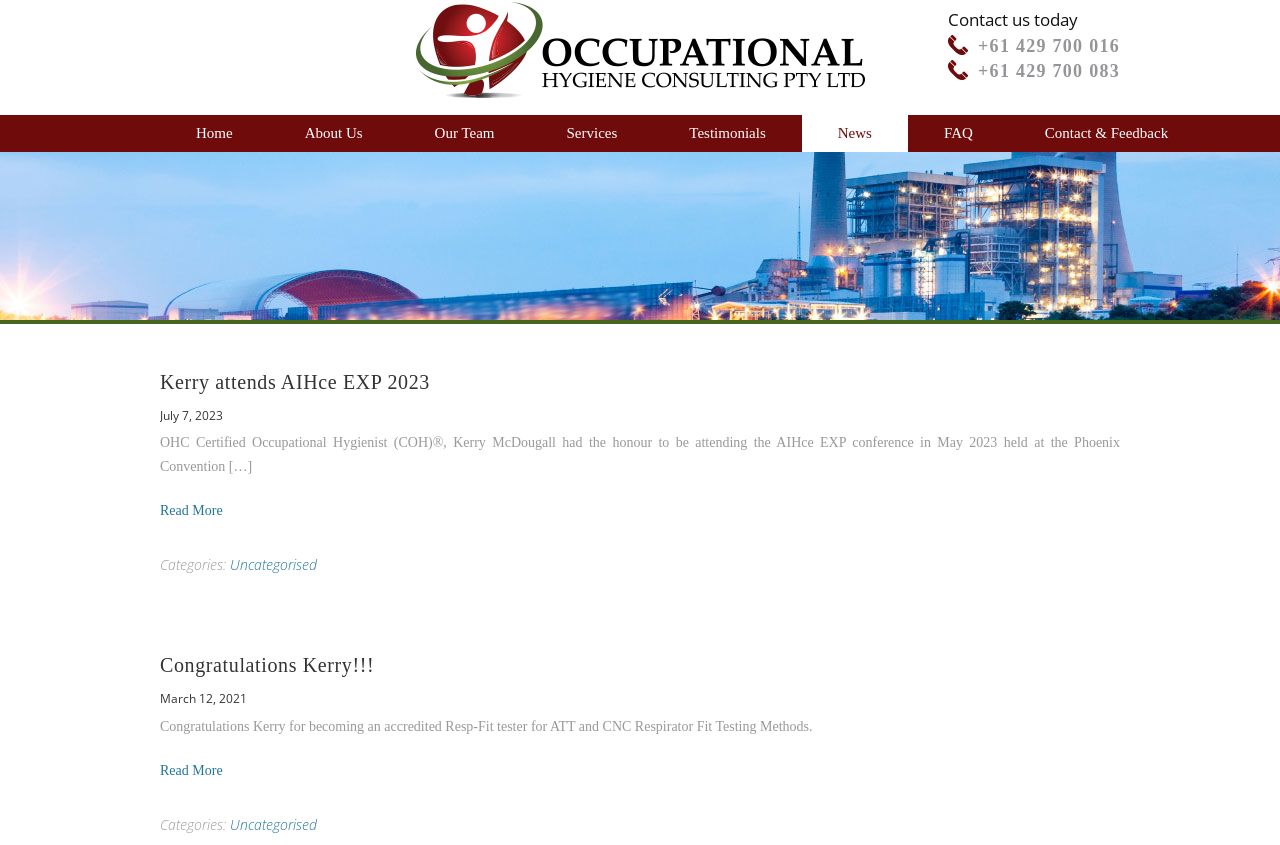Please specify the coordinates of the bounding box for the element that should be clicked to carry out this instruction: "Call +61 429 700 016". The coordinates must be four float numbers between 0 and 1, formatted as [left, top, right, bottom].

[0.764, 0.042, 0.875, 0.066]